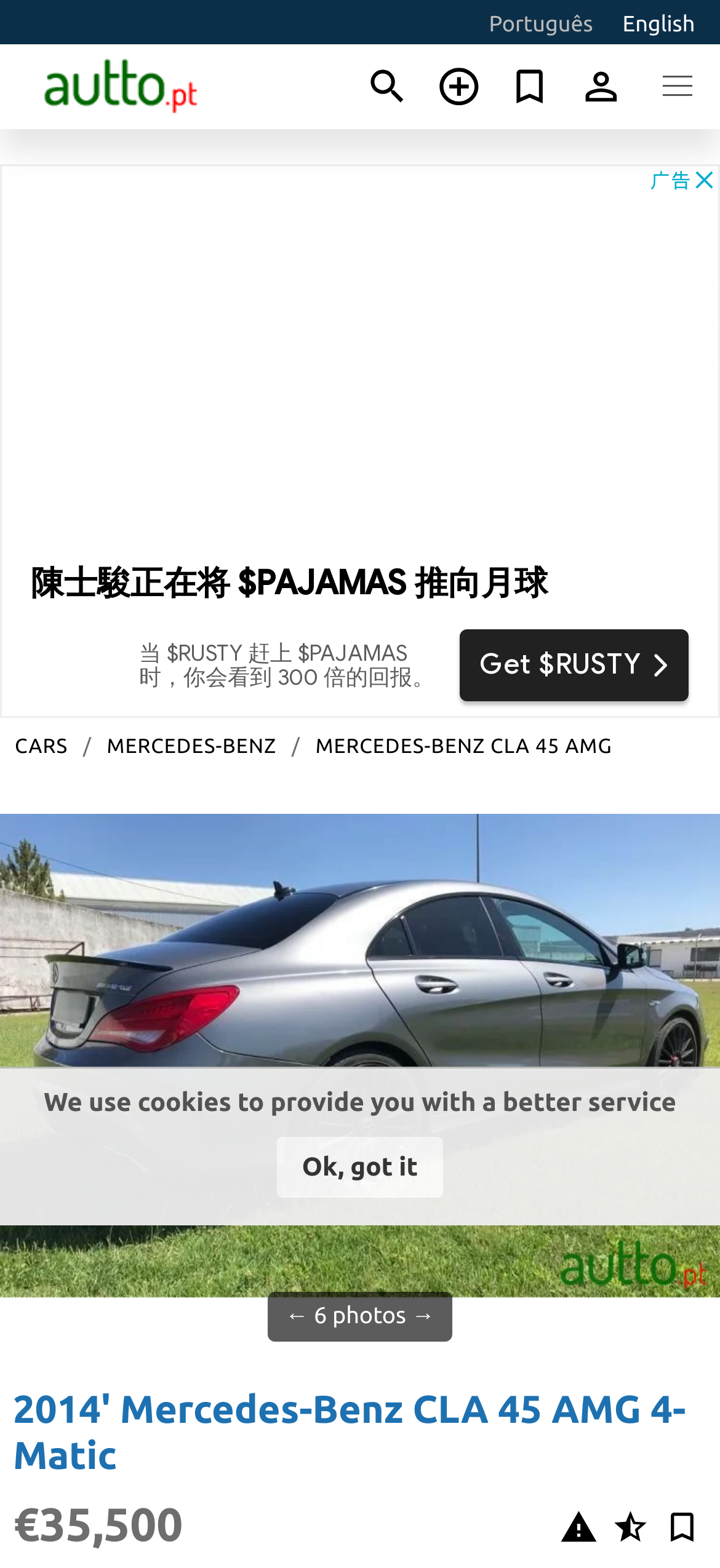Determine the bounding box coordinates of the section to be clicked to follow the instruction: "Visit autto.pt". The coordinates should be given as four float numbers between 0 and 1, formatted as [left, top, right, bottom].

[0.0, 0.028, 0.323, 0.082]